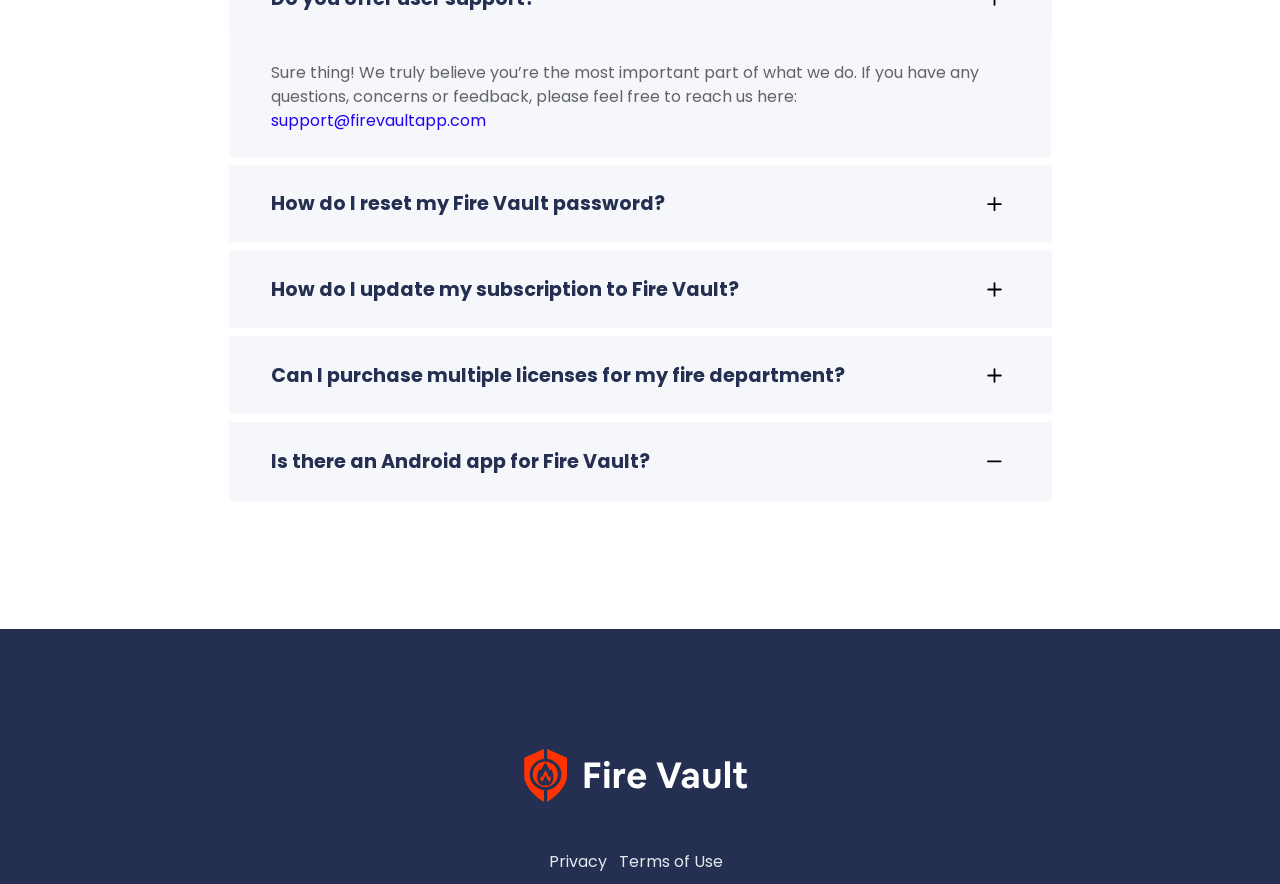How many links are there at the bottom of the webpage?
Give a one-word or short phrase answer based on the image.

3